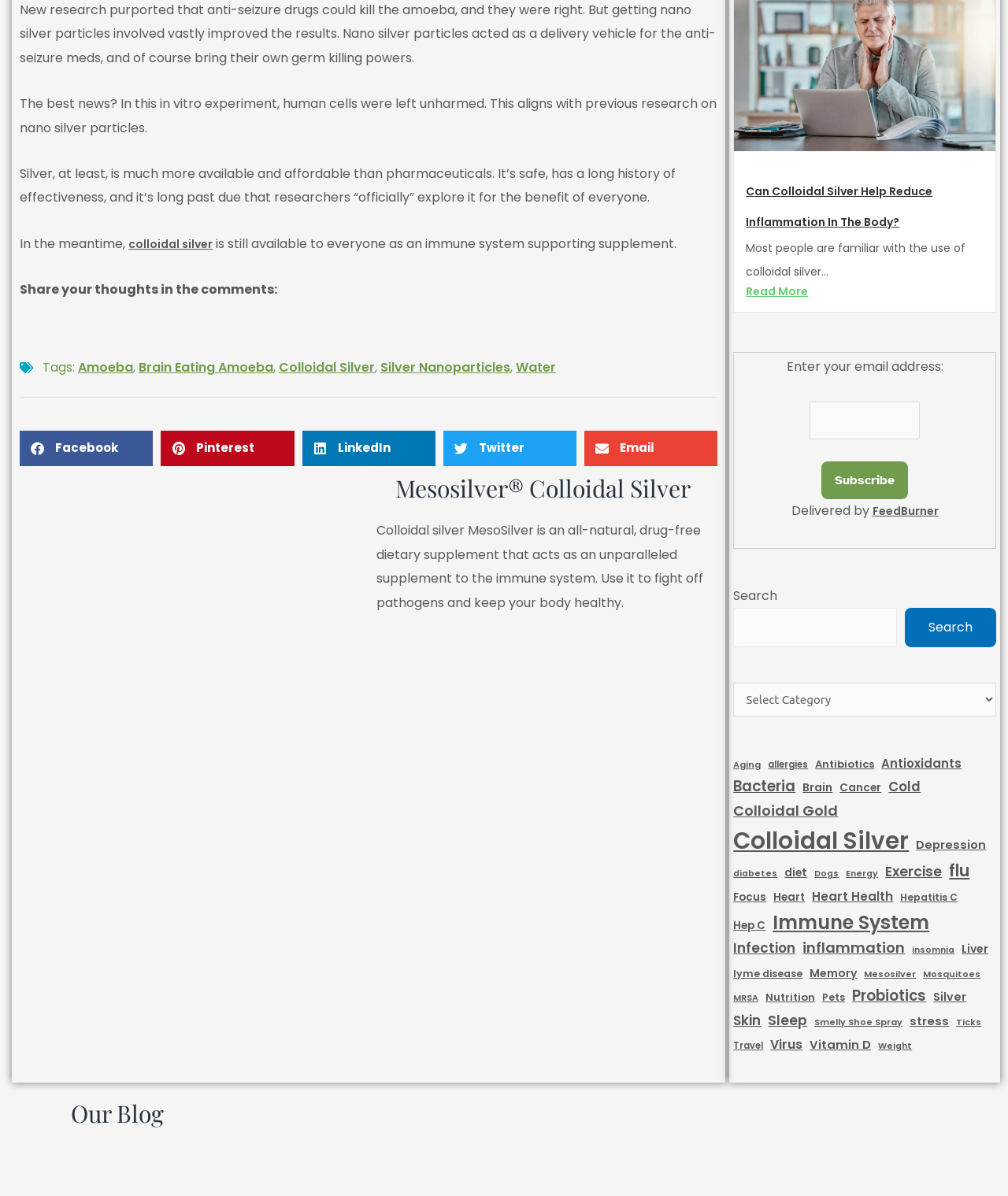Kindly determine the bounding box coordinates for the area that needs to be clicked to execute this instruction: "Click on the 'Share on facebook' button".

[0.02, 0.36, 0.152, 0.39]